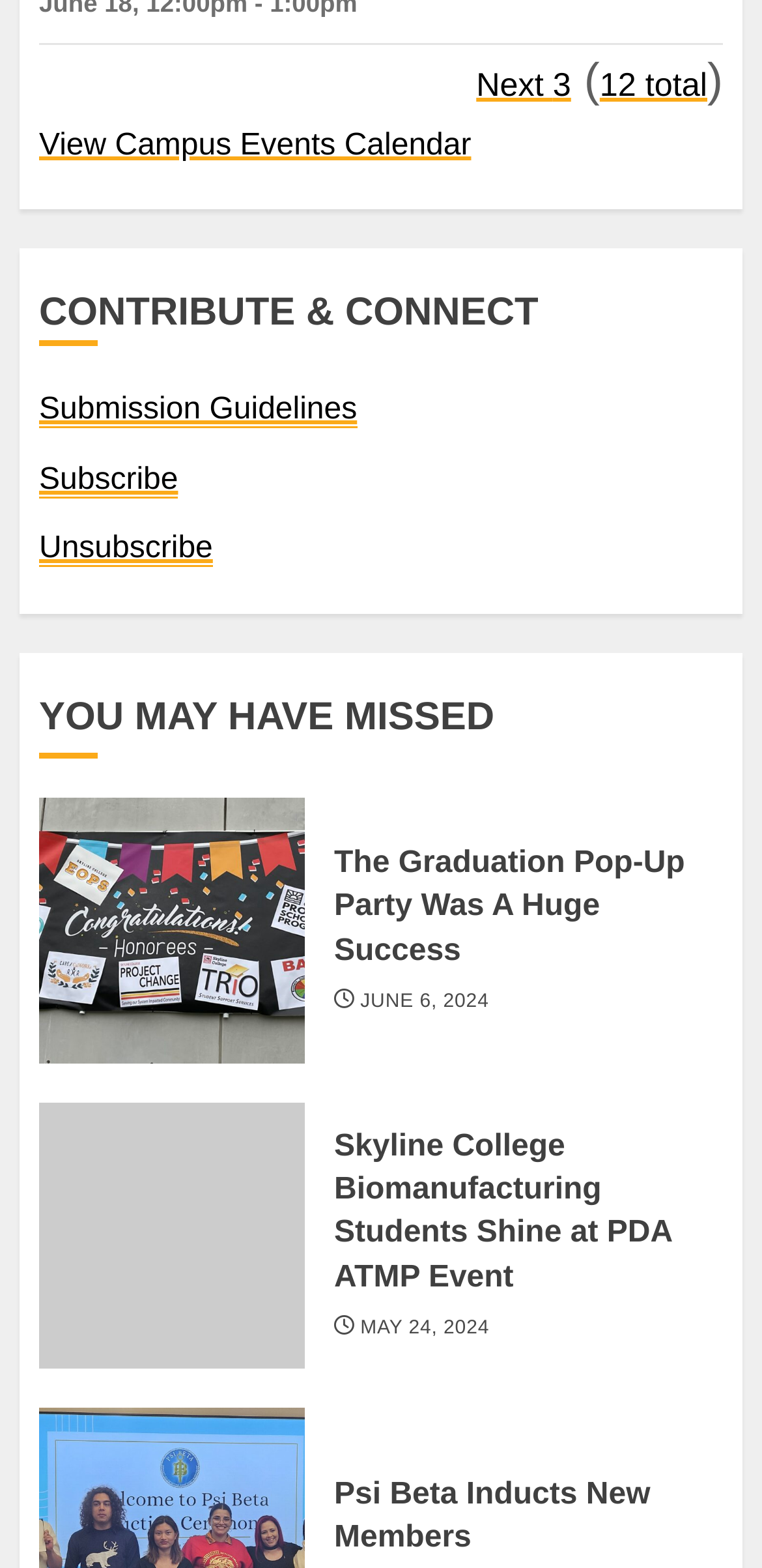Please answer the following question as detailed as possible based on the image: 
What is the purpose of the 'View Campus Events Calendar' link?

The 'View Campus Events Calendar' link is likely used to view a calendar of events happening on the campus, providing a more comprehensive view of upcoming events.